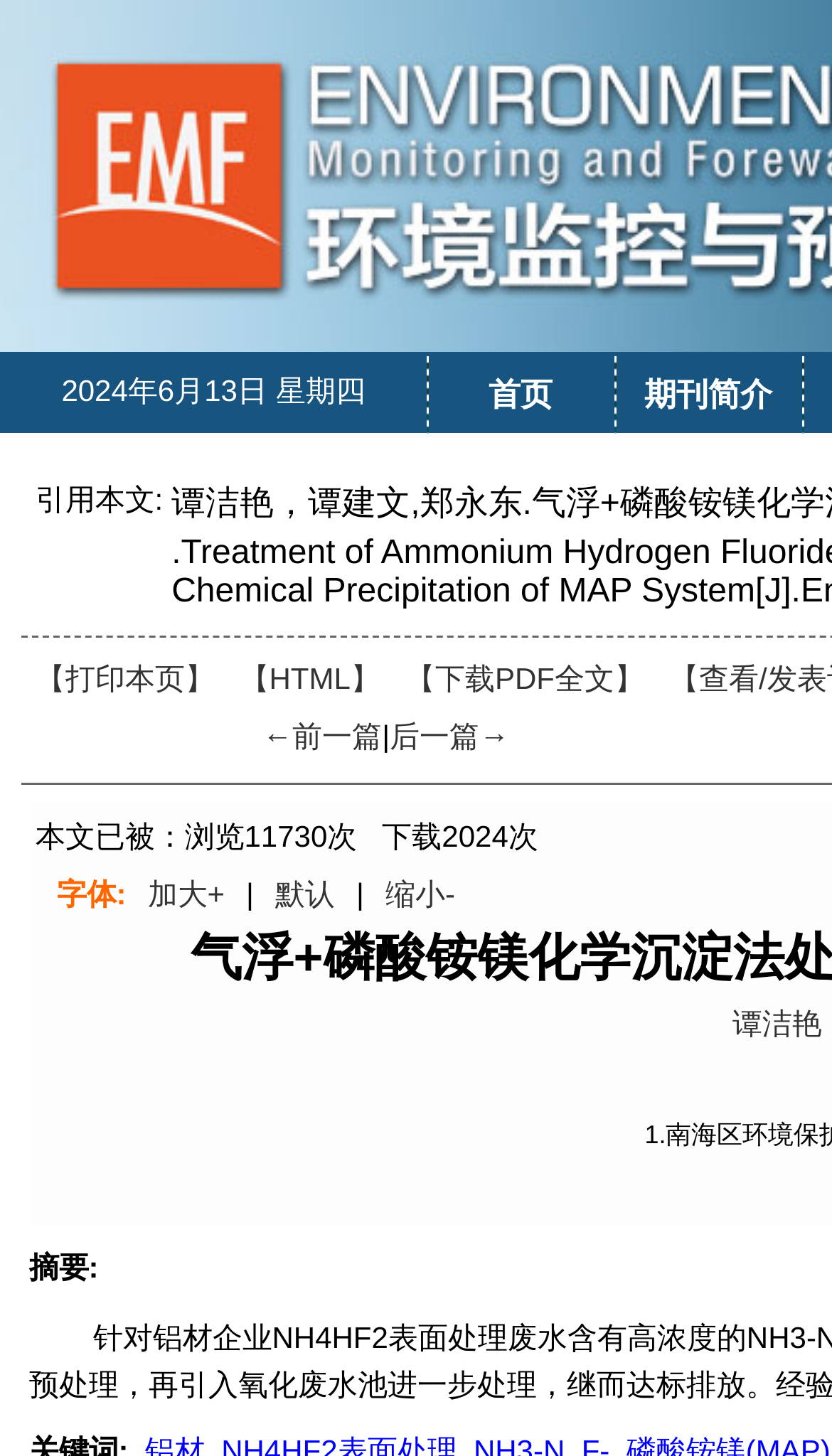Please determine the bounding box coordinates of the element to click on in order to accomplish the following task: "download full text in PDF". Ensure the coordinates are four float numbers ranging from 0 to 1, i.e., [left, top, right, bottom].

[0.487, 0.454, 0.774, 0.478]